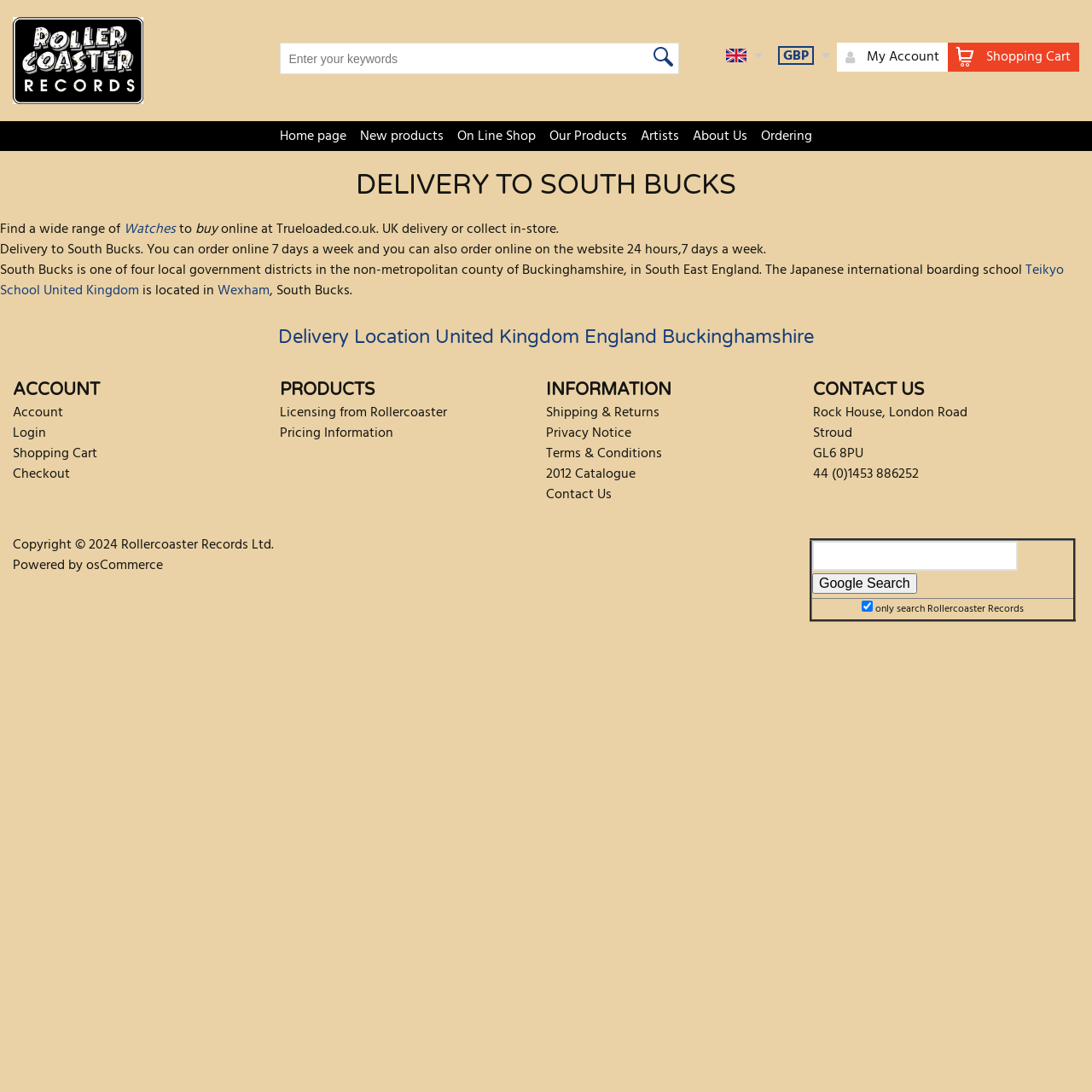Give a one-word or short phrase answer to this question: 
What is the company's contact phone number?

44 (0)1453 886252